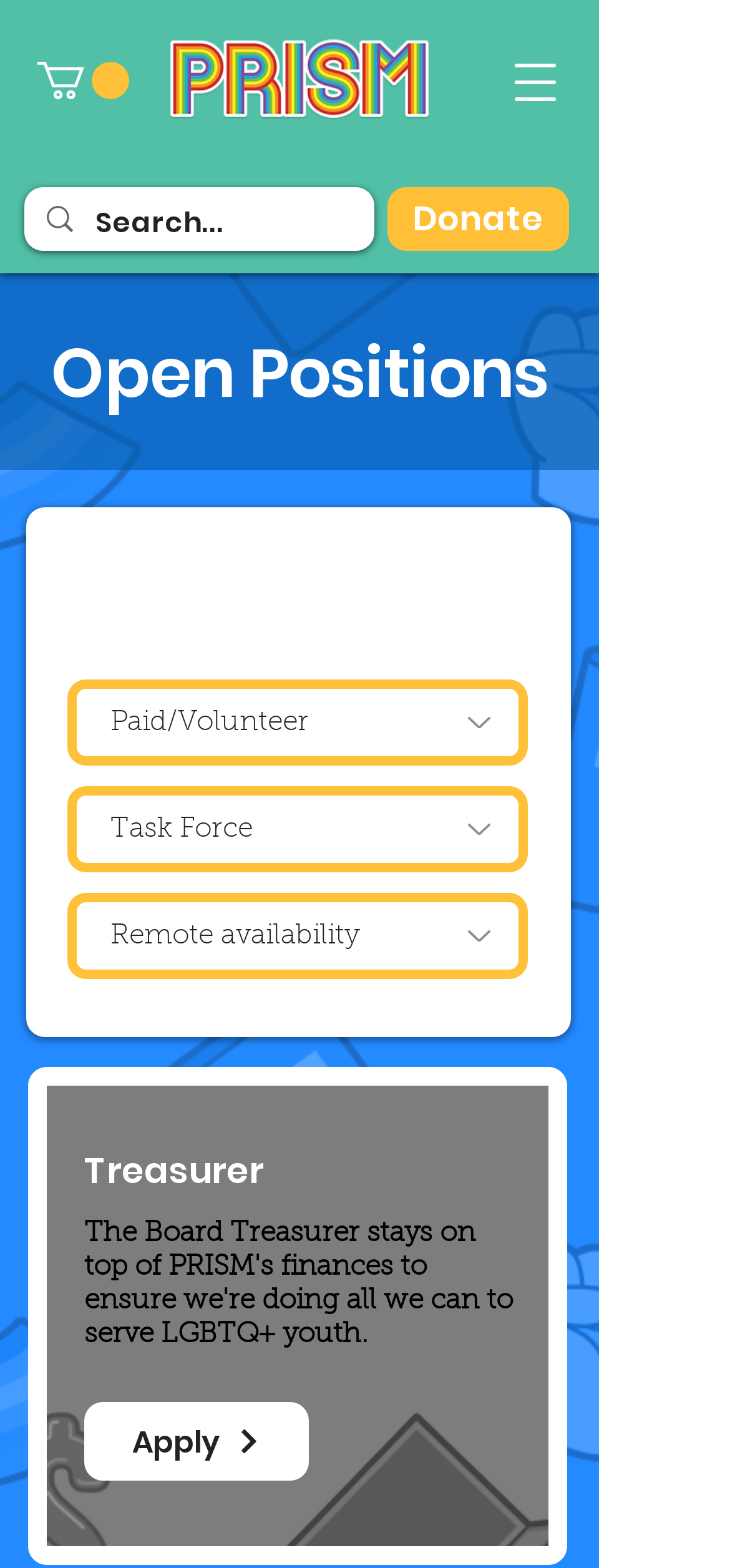Identify the bounding box coordinates of the clickable region necessary to fulfill the following instruction: "Search for a position". The bounding box coordinates should be four float numbers between 0 and 1, i.e., [left, top, right, bottom].

[0.033, 0.119, 0.513, 0.16]